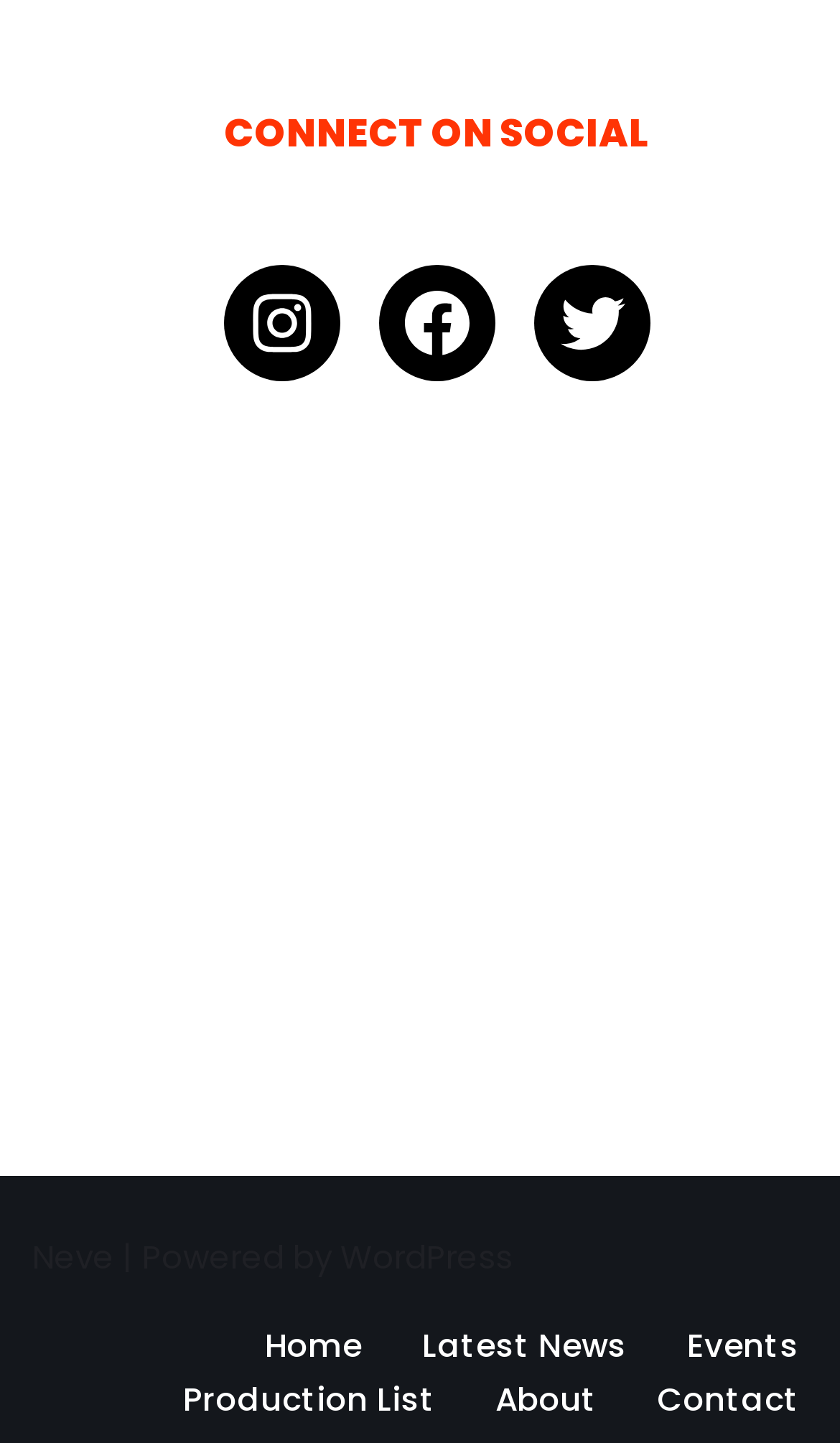How many columns are there in the footer?
Refer to the image and answer the question using a single word or phrase.

1